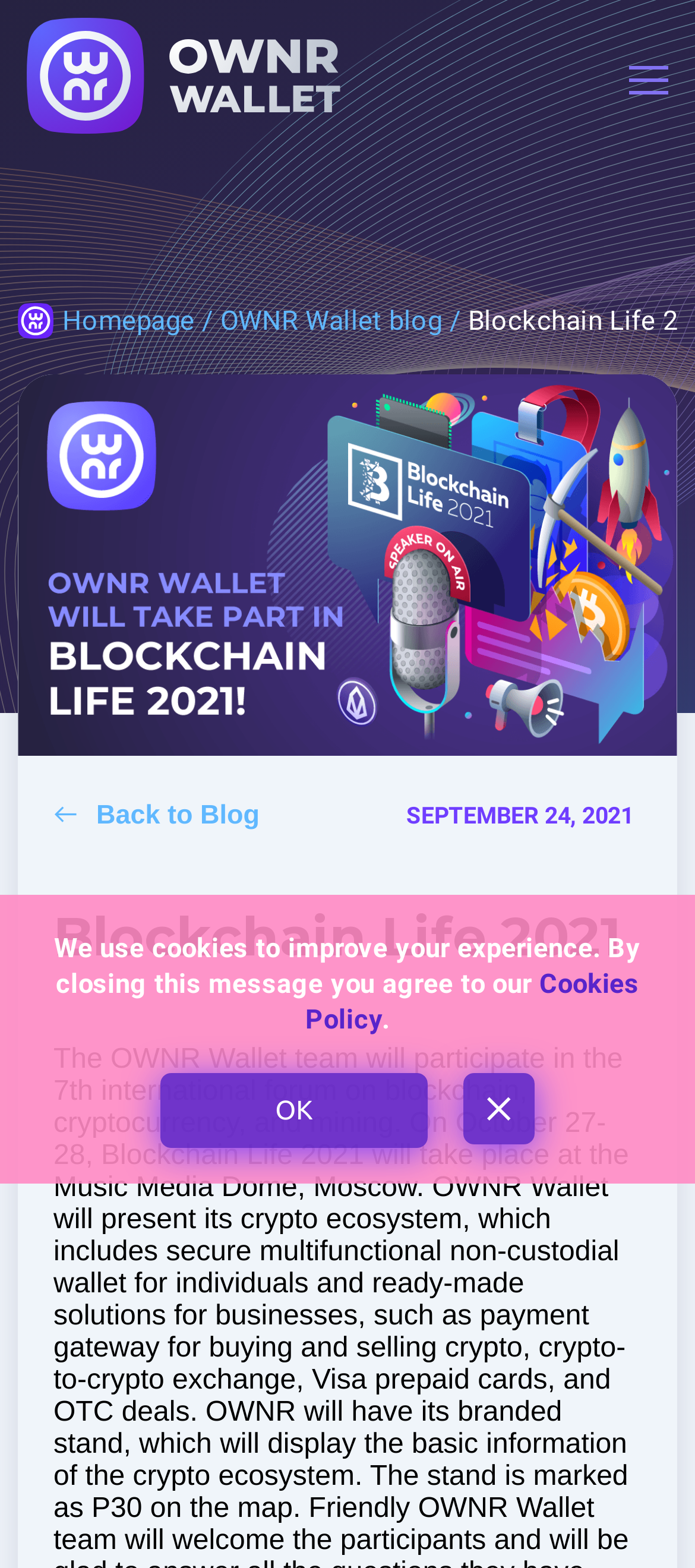Using the element description: "OK", determine the bounding box coordinates for the specified UI element. The coordinates should be four float numbers between 0 and 1, [left, top, right, bottom].

[0.231, 0.684, 0.615, 0.732]